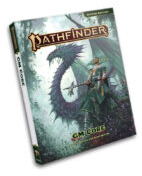With reference to the screenshot, provide a detailed response to the question below:
What is the price of the Pathfinder GM Core Remastered, Pocket Edition?

The caption provides the price of the book, which is $29.99, making it an affordable option for Game Masters and players alike.